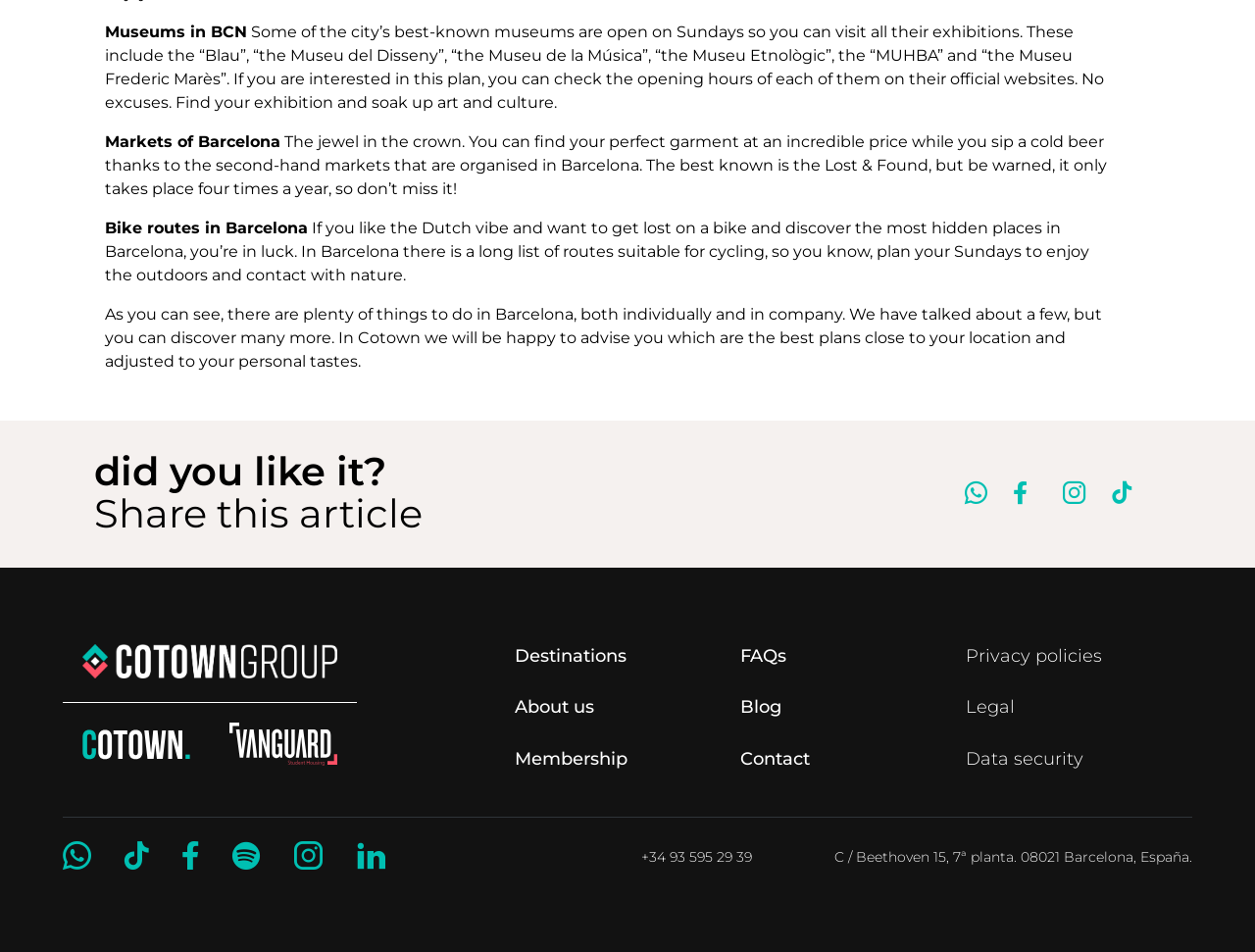Locate the bounding box coordinates of the UI element described by: "Data security". Provide the coordinates as four float numbers between 0 and 1, formatted as [left, top, right, bottom].

[0.77, 0.785, 0.864, 0.808]